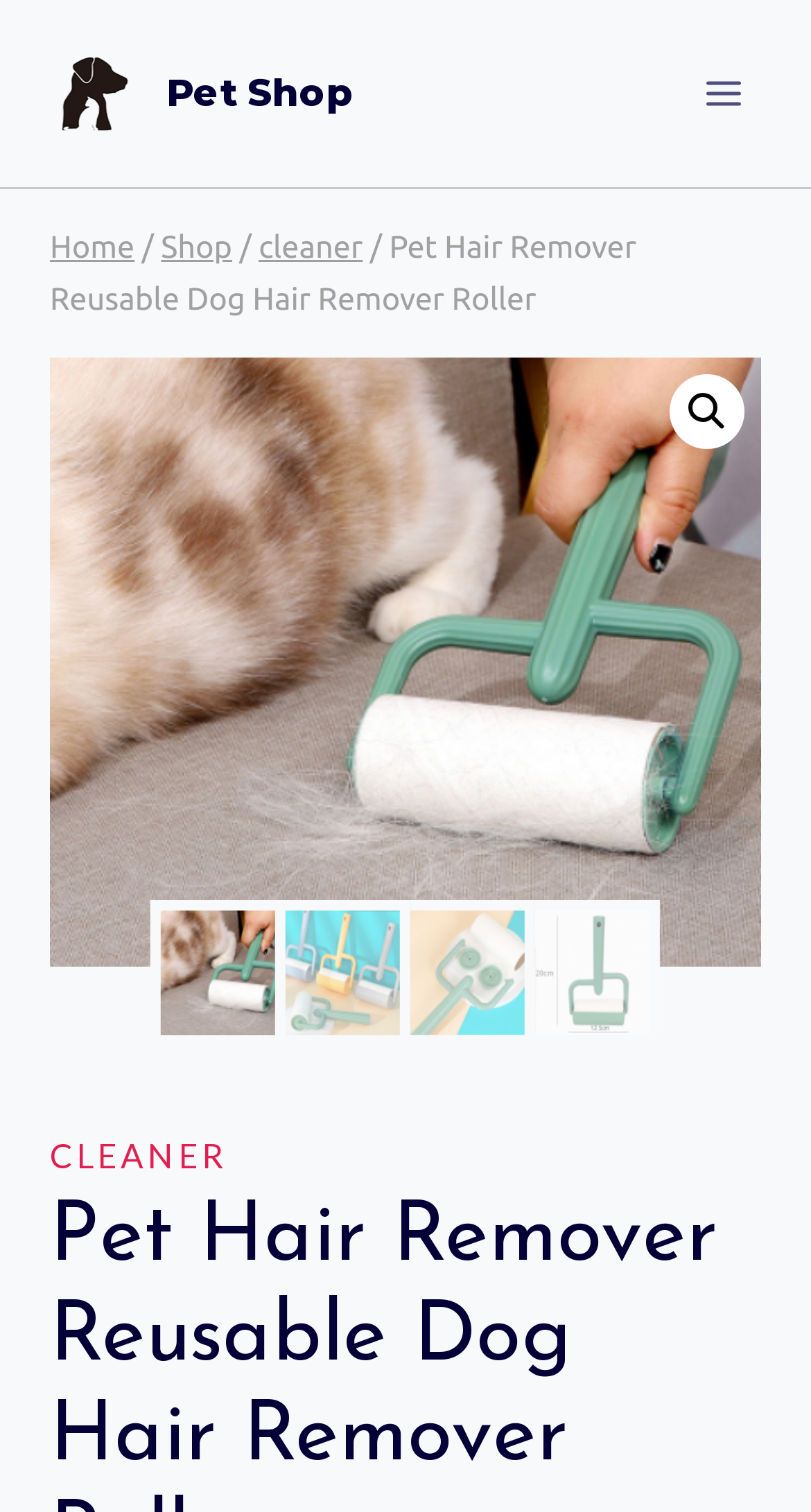Using the image as a reference, answer the following question in as much detail as possible:
What is the icon on the top-right corner of the webpage?

The icon on the top-right corner of the webpage is a button that says 'Open menu', which suggests that it can be used to expand or collapse a menu.